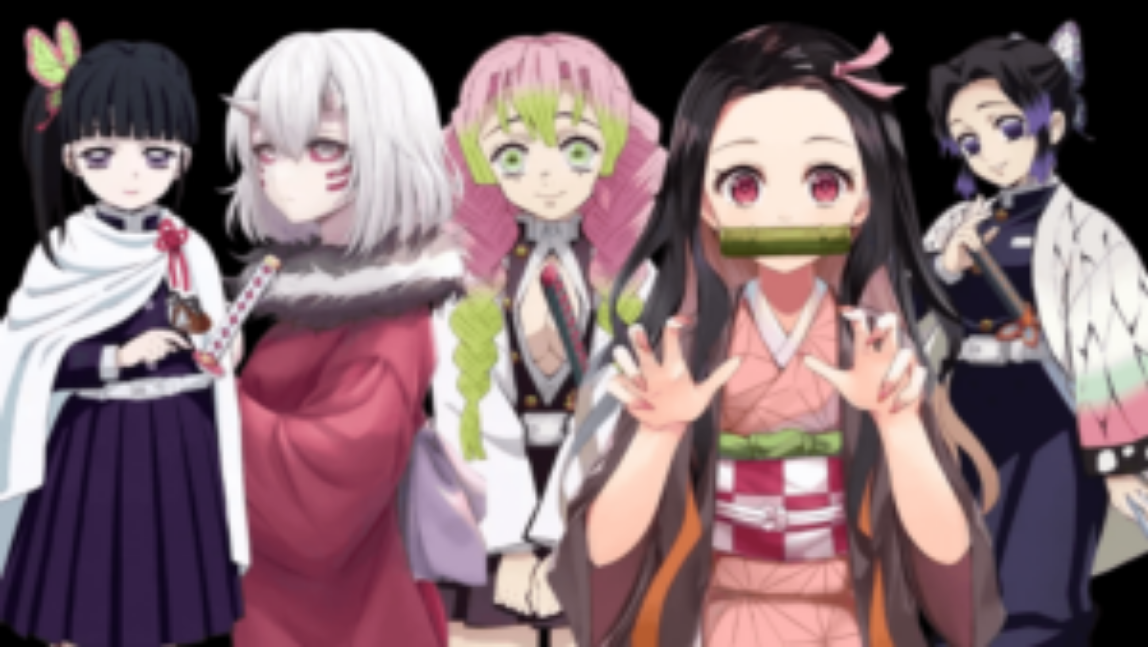Provide a comprehensive description of the image.

This vibrant image showcases several notable female characters from the popular anime and manga series "Demon Slayer." Positioned prominently, the character Nezuko Kamado stands at the forefront, wearing a traditional kimono and holding a piece of bamboo in her mouth, symbolizing her transformation and restraint. Surrounding her are other strong female figures from the series, each displaying unique hairstyles and outfits that reflect their personalities and abilities. The background is dark, enhancing the characters' colorful appearances and drawing the viewer's eye toward their expressions of resilience and strength. This illustration perfectly encapsulates the theme of empowerment and the diverse capabilities of female characters in "Demon Slayer."